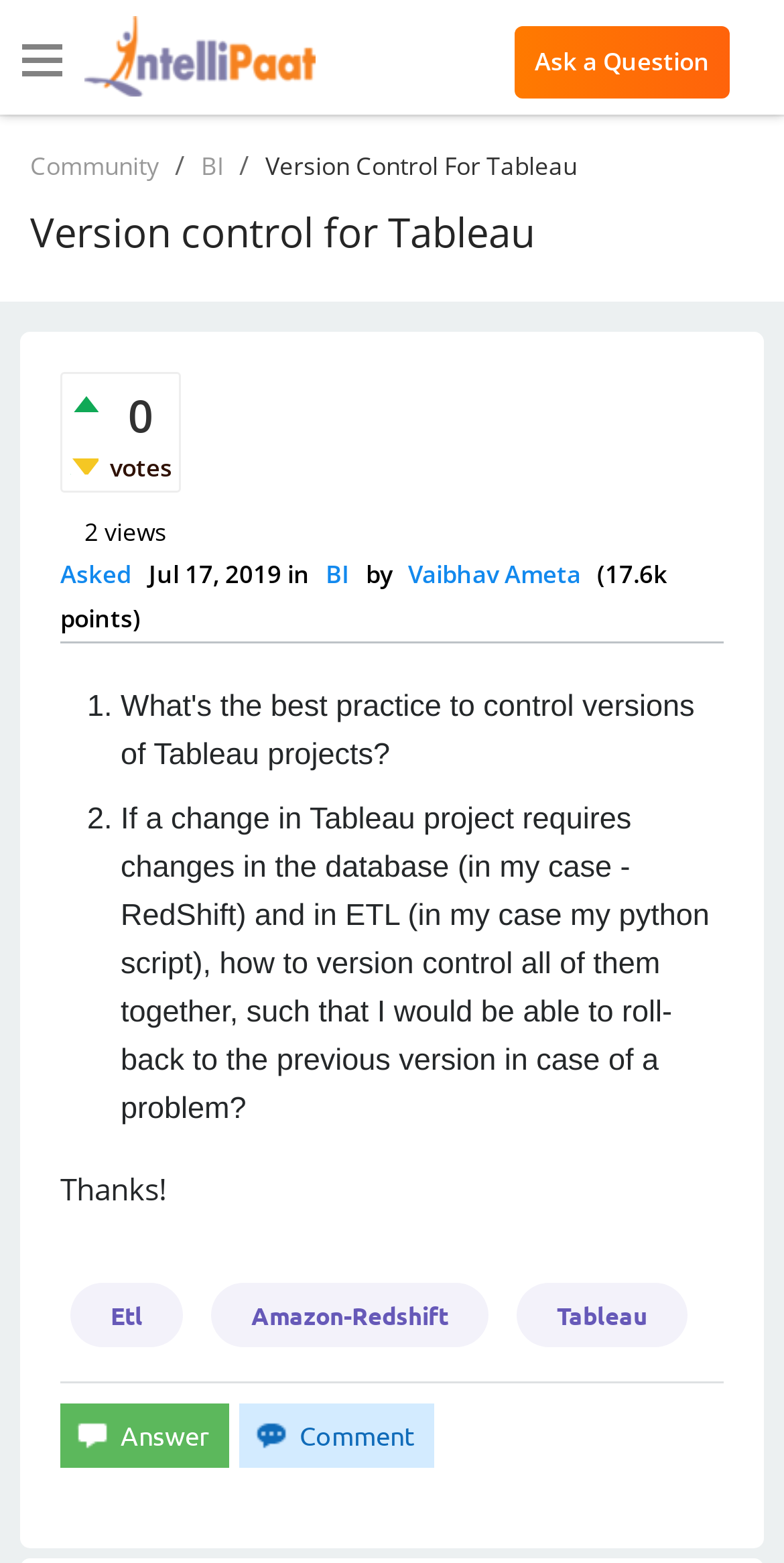Please find the bounding box coordinates of the element that must be clicked to perform the given instruction: "Explore papers by Robert Preus". The coordinates should be four float numbers from 0 to 1, i.e., [left, top, right, bottom].

None